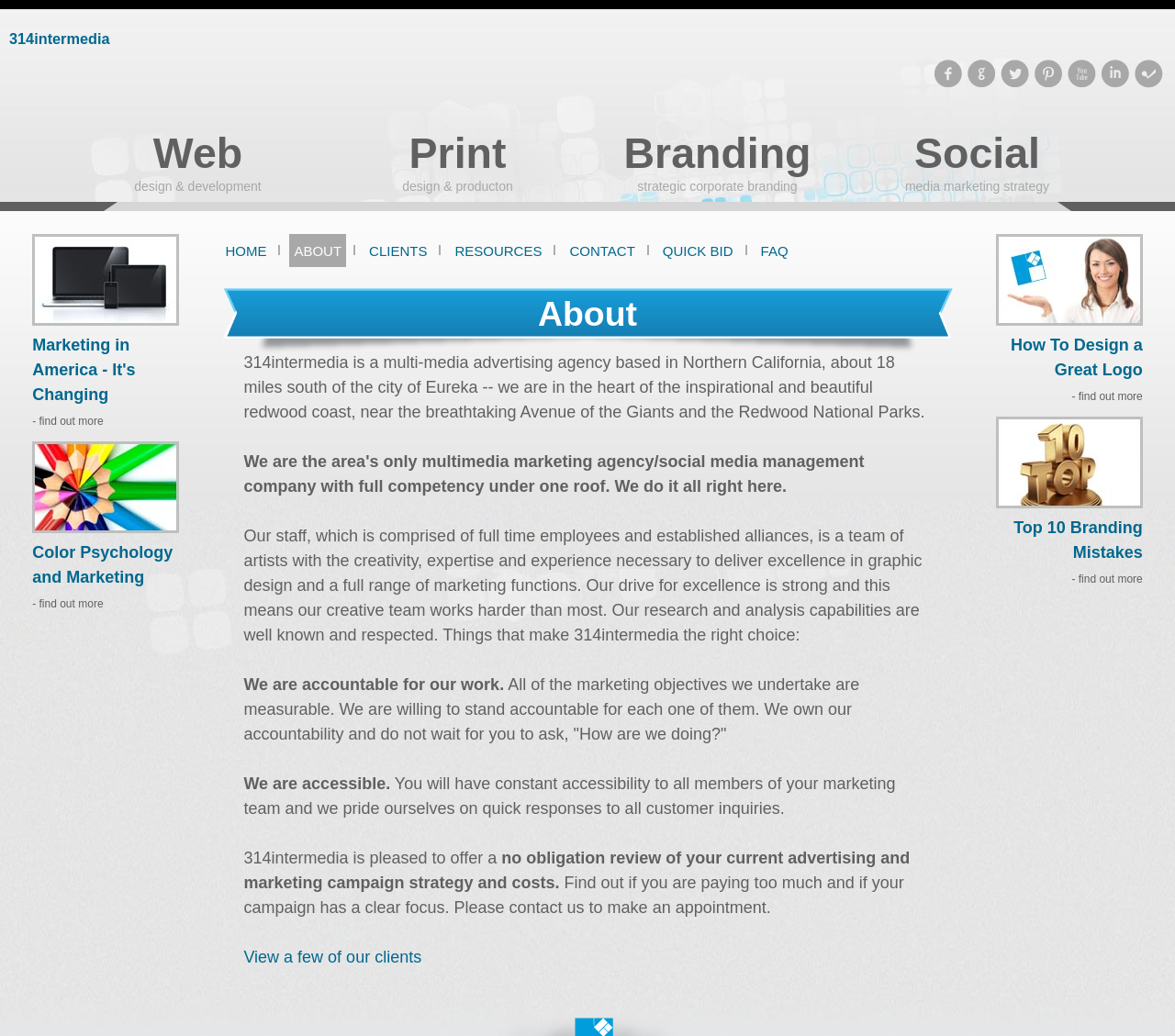What is the name of the multi-media advertising agency?
Please provide a comprehensive answer based on the details in the screenshot.

The answer can be found in the StaticText element with the text '314intermedia is a multi-media advertising agency based in Northern California...' which is located within the article element.